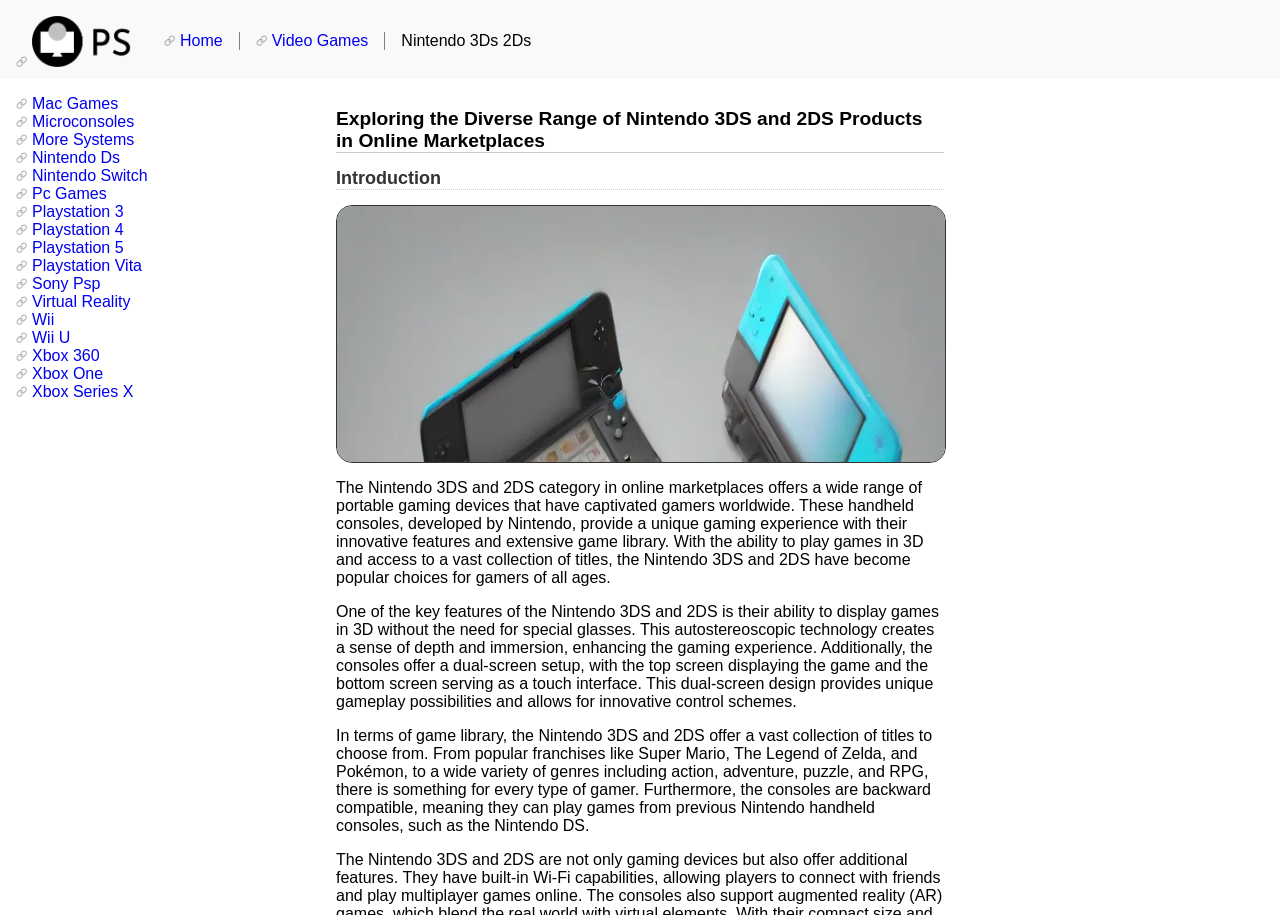What is a key feature of Nintendo 3DS and 2DS?
Give a one-word or short phrase answer based on the image.

Autostereoscopic technology